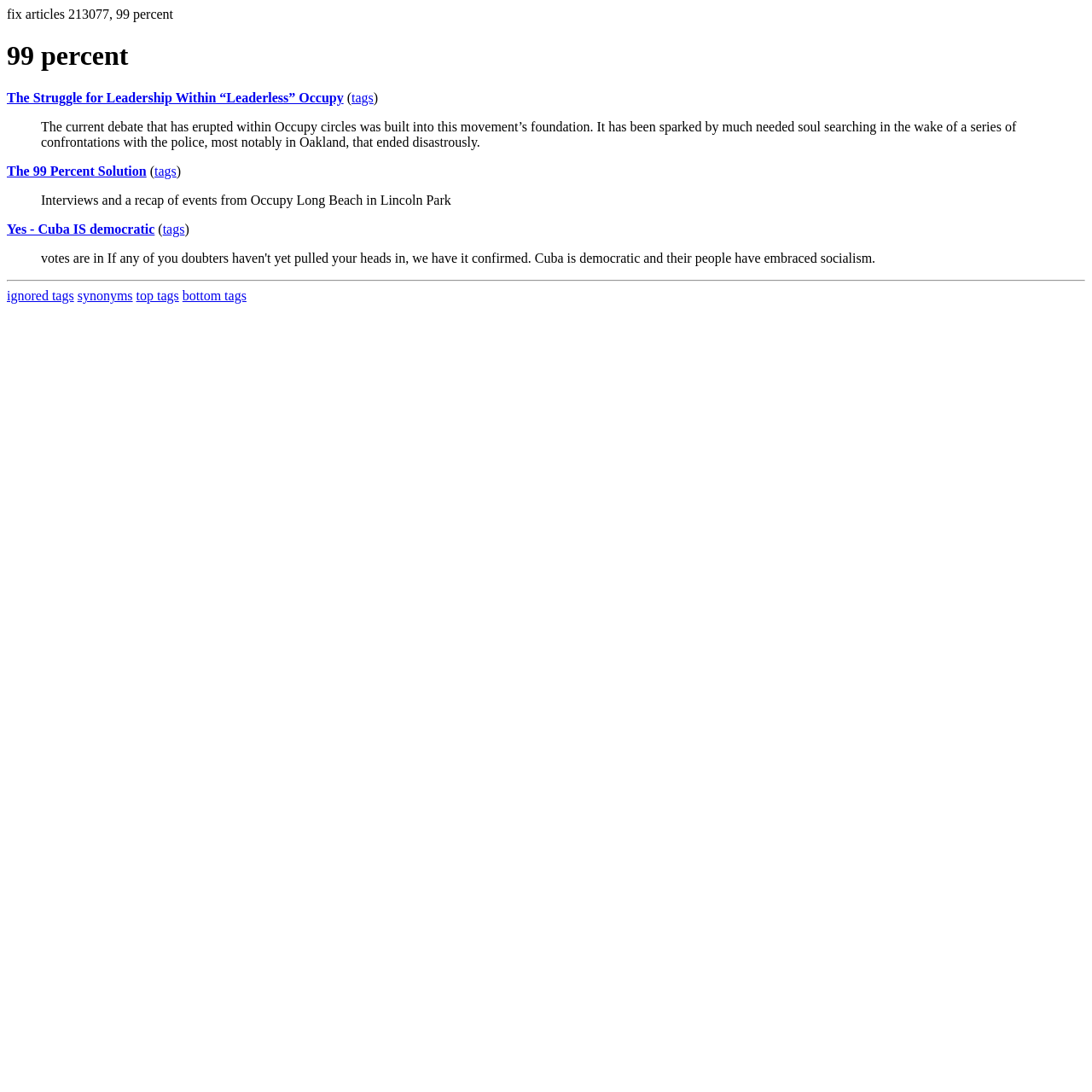Identify the bounding box coordinates of the area that should be clicked in order to complete the given instruction: "view the article about The 99 Percent Solution". The bounding box coordinates should be four float numbers between 0 and 1, i.e., [left, top, right, bottom].

[0.006, 0.15, 0.134, 0.163]